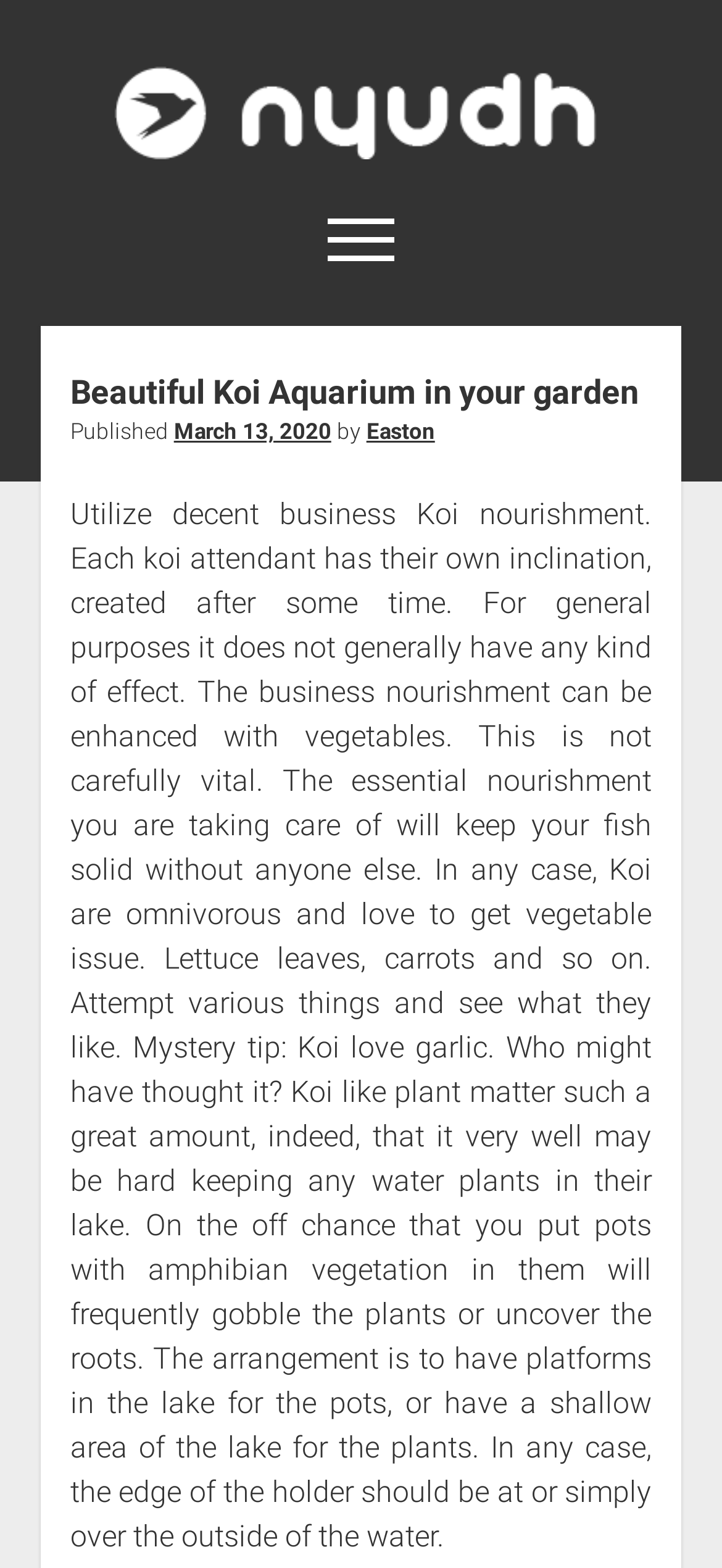Given the element description: "March 13, 2020", predict the bounding box coordinates of this UI element. The coordinates must be four float numbers between 0 and 1, given as [left, top, right, bottom].

[0.241, 0.267, 0.459, 0.283]